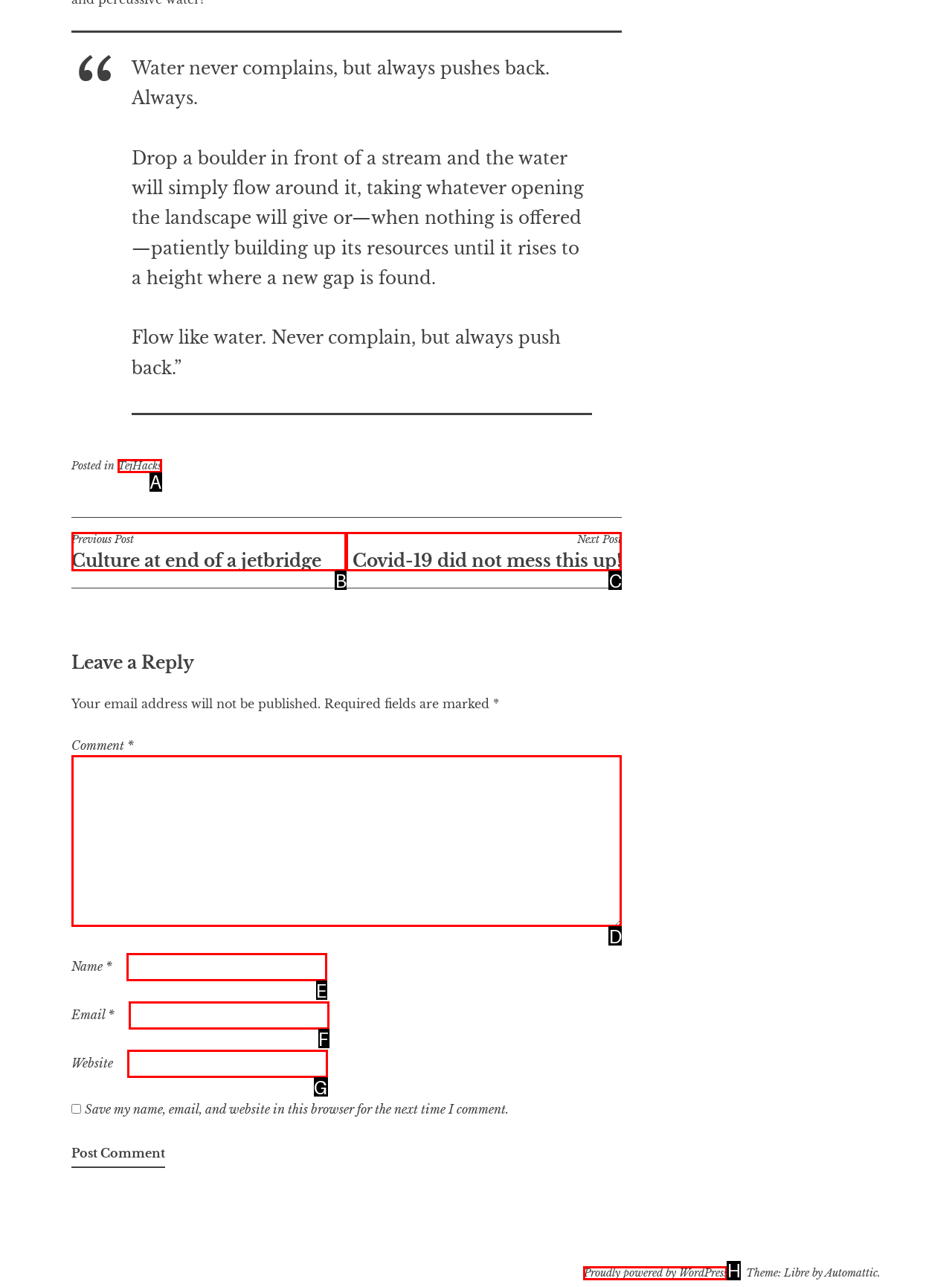Tell me which one HTML element best matches the description: parent_node: Website name="url" Answer with the option's letter from the given choices directly.

G